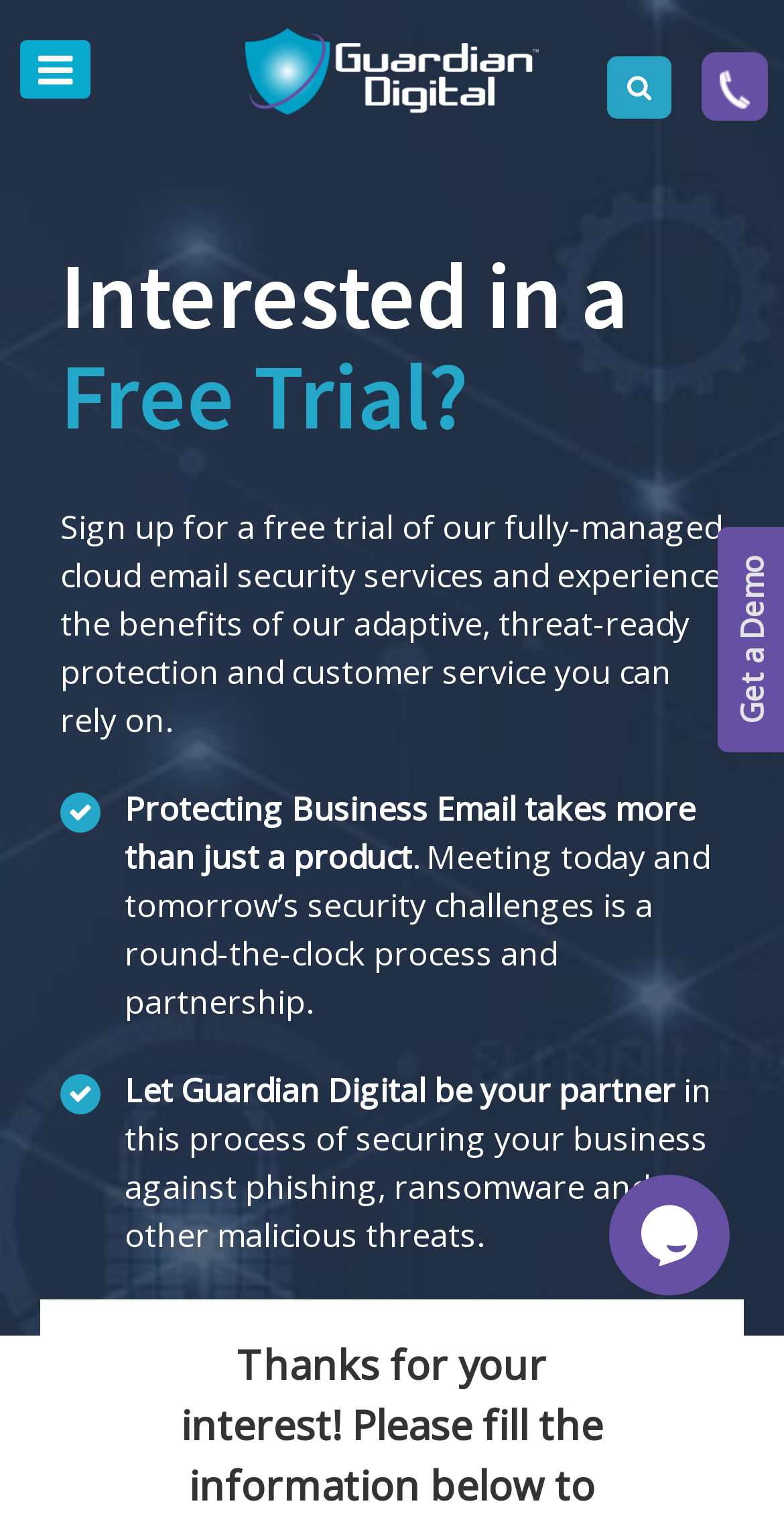What is the company name on the top left?
Provide a short answer using one word or a brief phrase based on the image.

Guardian Digital